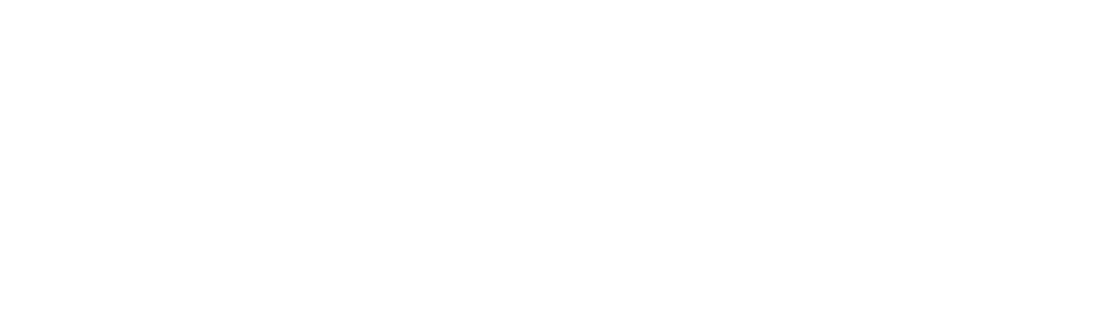Respond to the question below with a single word or phrase:
What type of information is presented in the section?

Session dates and pricing